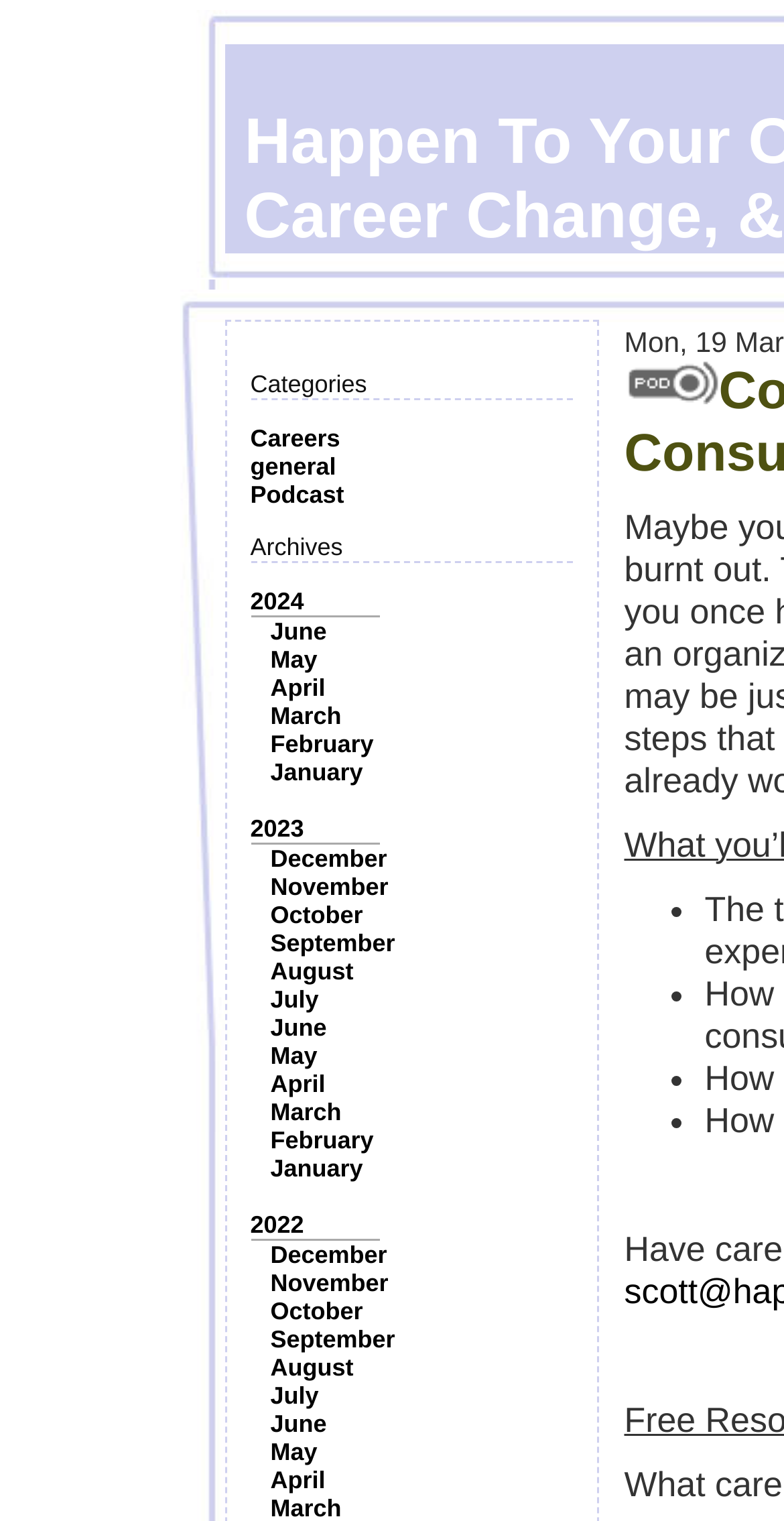Determine the bounding box coordinates of the area to click in order to meet this instruction: "Click on Careers".

[0.319, 0.279, 0.434, 0.297]